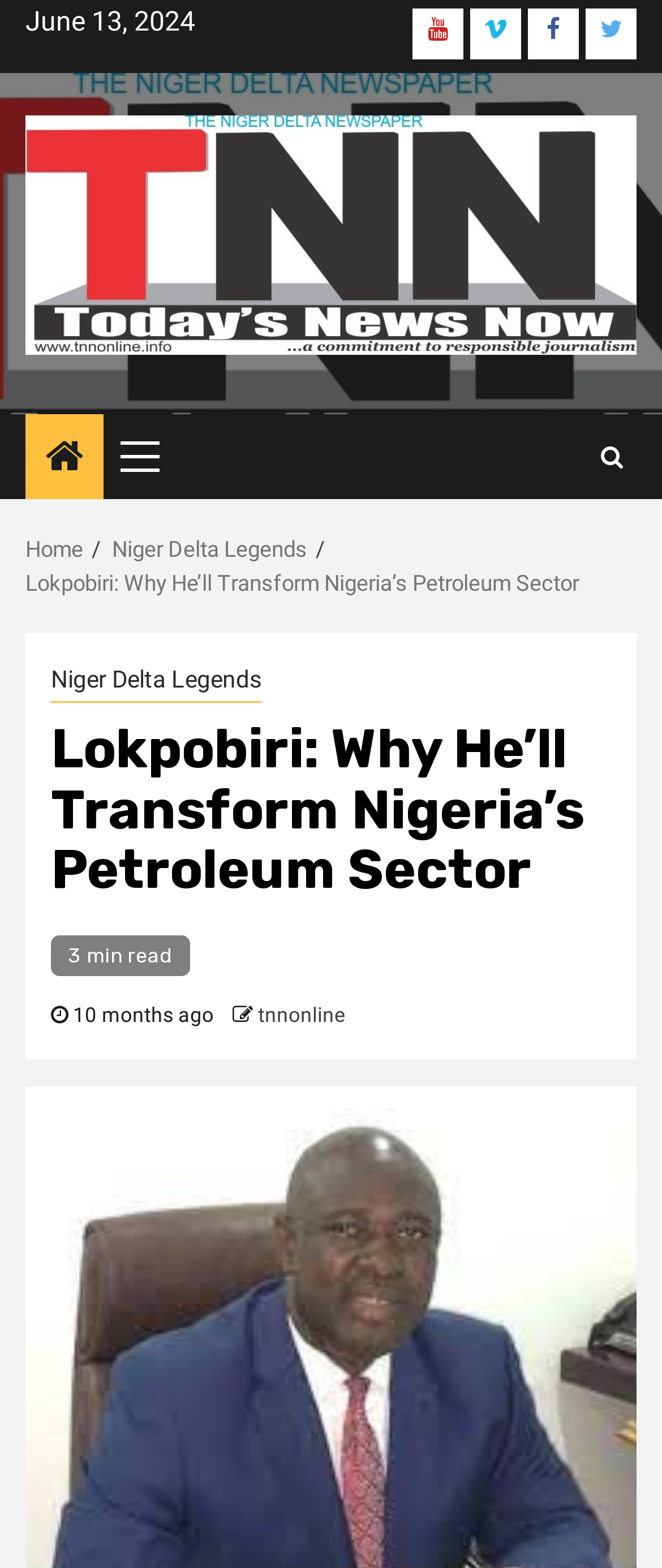Using the given description, provide the bounding box coordinates formatted as (top-left x, top-left y, bottom-right x, bottom-right y), with all values being floating point numbers between 0 and 1. Description: Facebook

[0.797, 0.005, 0.874, 0.038]